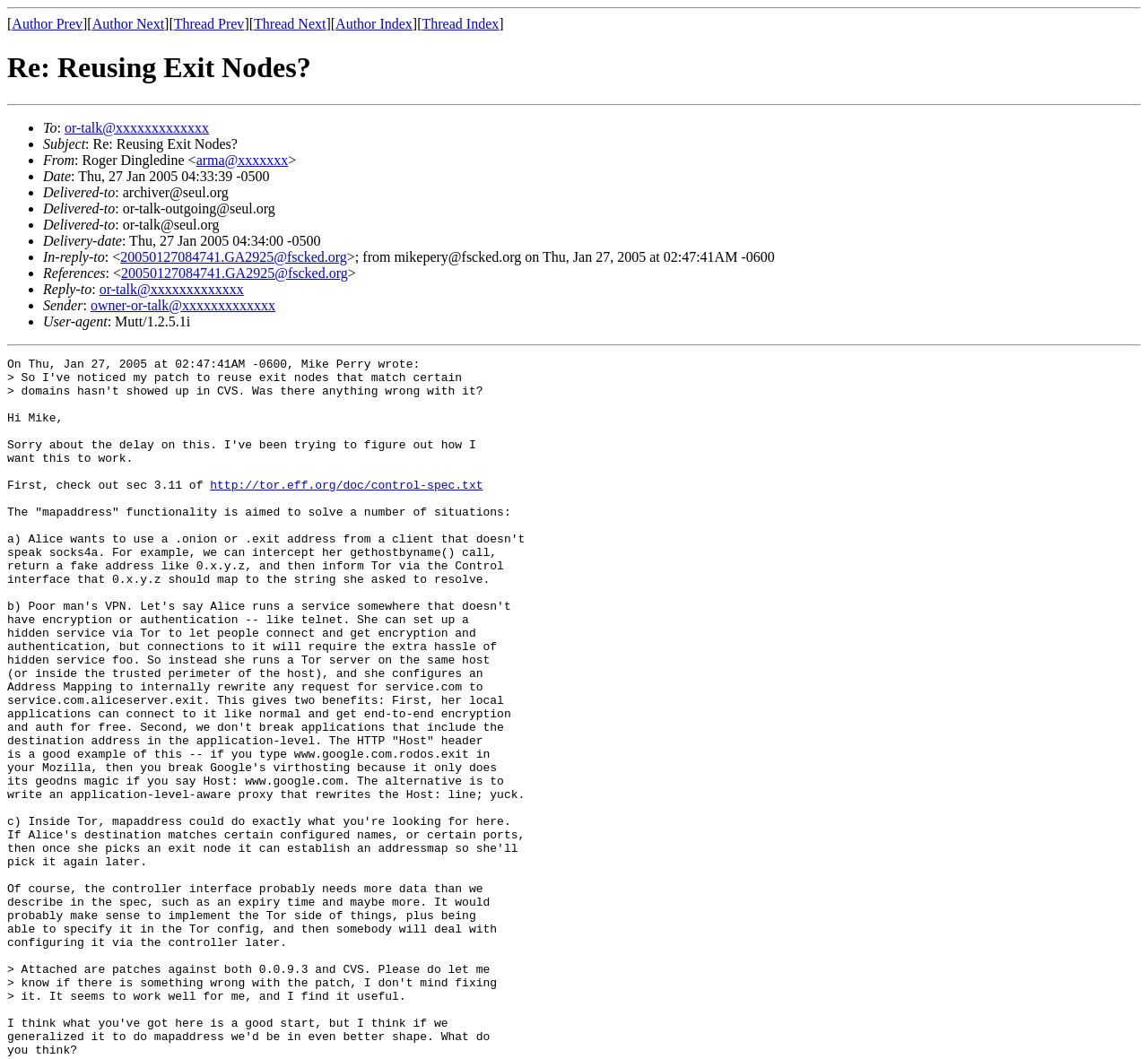Please identify the bounding box coordinates of the element I should click to complete this instruction: 'Click on the 'Author Prev' link'. The coordinates should be given as four float numbers between 0 and 1, like this: [left, top, right, bottom].

[0.01, 0.015, 0.072, 0.03]